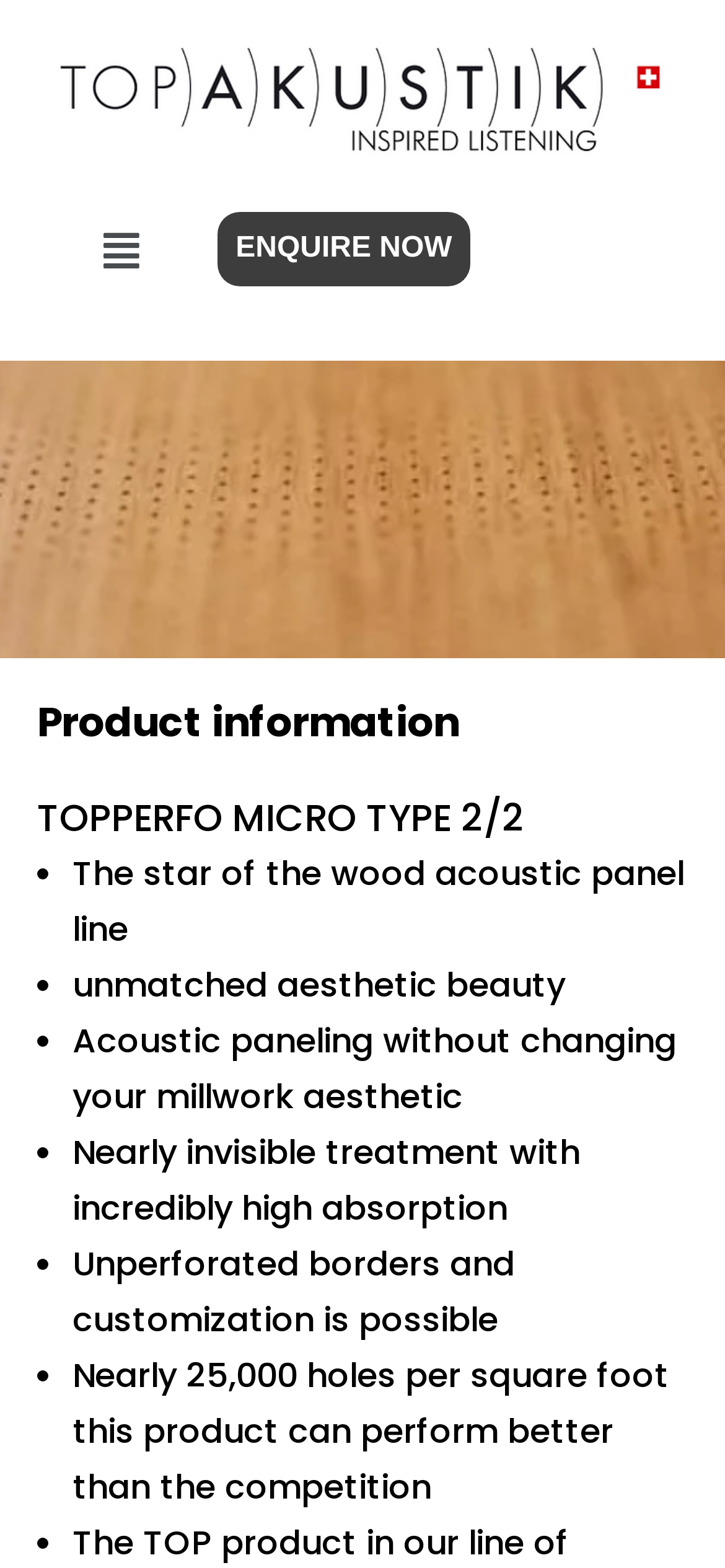Identify the bounding box of the HTML element described here: "ENQUIRE NOW". Provide the coordinates as four float numbers between 0 and 1: [left, top, right, bottom].

[0.299, 0.135, 0.649, 0.183]